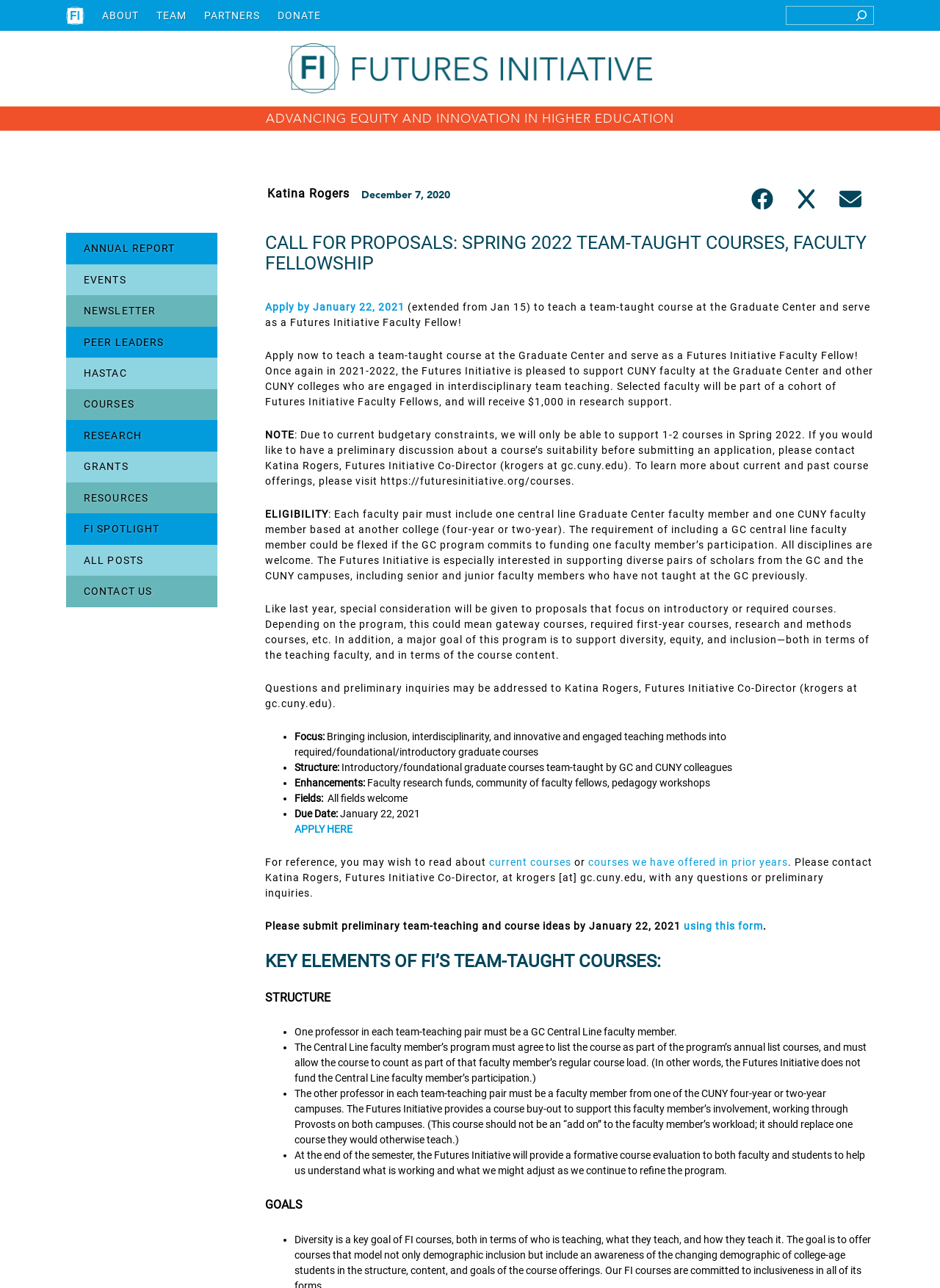Select the bounding box coordinates of the element I need to click to carry out the following instruction: "Contact Katina Rogers".

[0.282, 0.53, 0.912, 0.551]